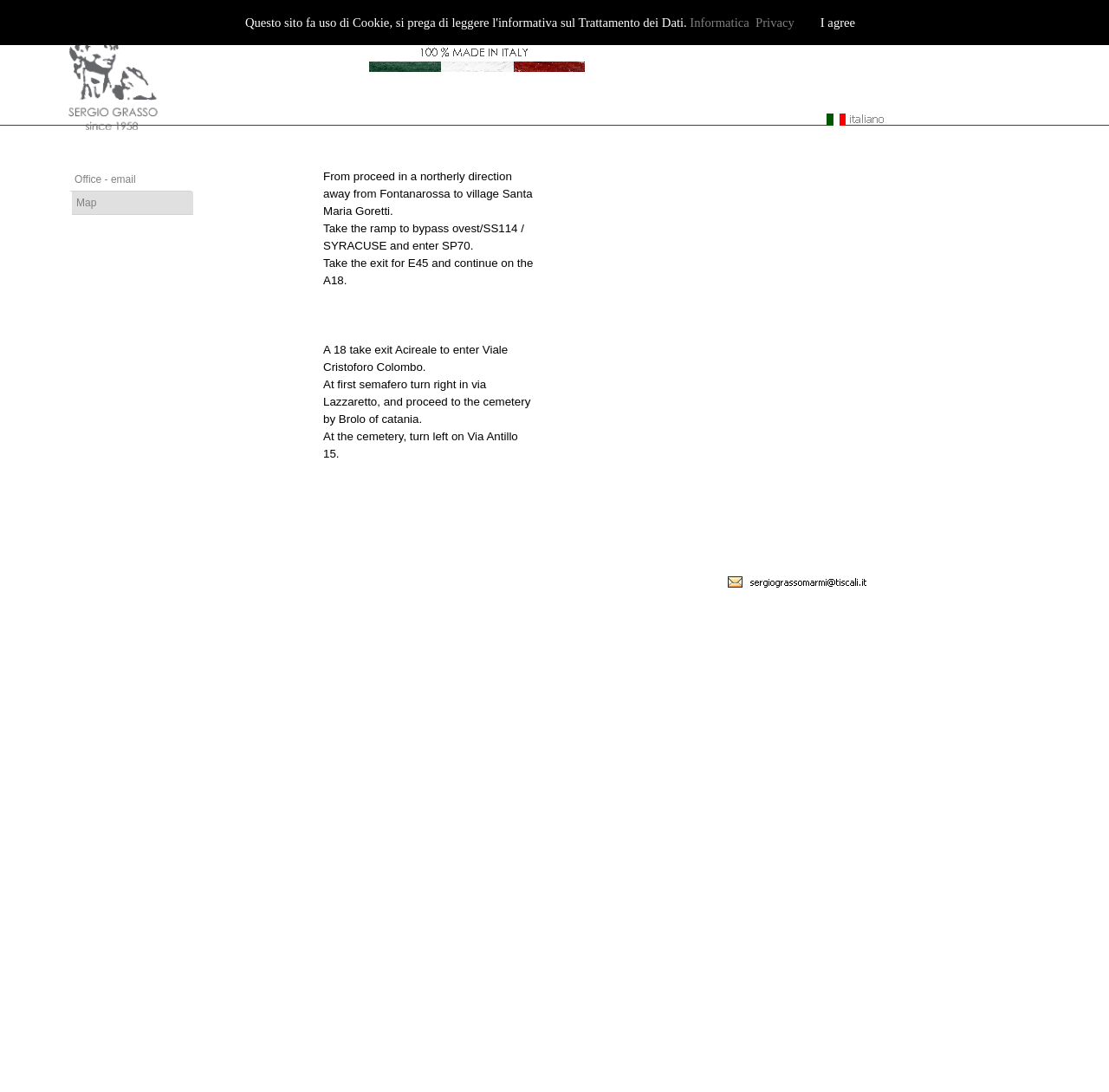Please identify the bounding box coordinates of the element I should click to complete this instruction: 'Go to Company'. The coordinates should be given as four float numbers between 0 and 1, like this: [left, top, right, bottom].

[0.225, 0.021, 0.287, 0.036]